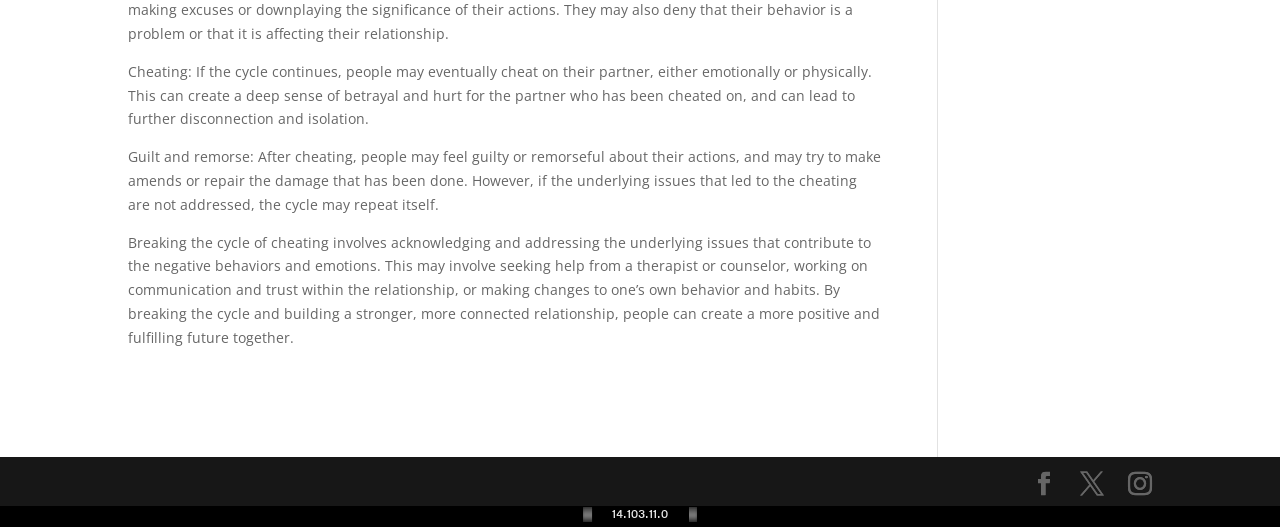Determine the bounding box for the UI element that matches this description: "Instagram".

[0.881, 0.897, 0.9, 0.944]